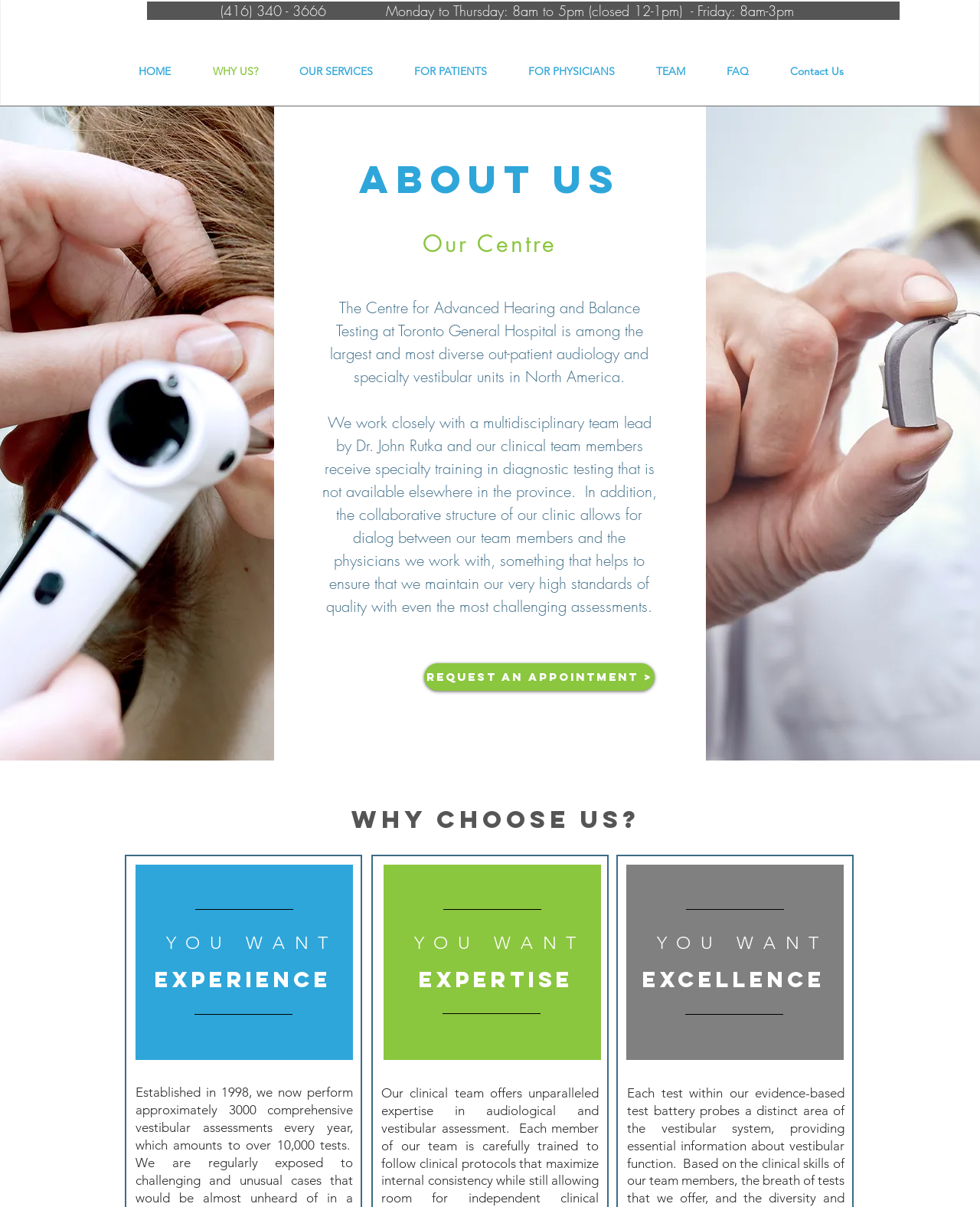Generate a detailed explanation of the webpage's features and information.

The webpage is about the Hearing and Balance Centre in downtown Toronto, located at the Toronto General Hospital. At the top of the page, there is a navigation menu with 7 links: HOME, WHY US?, OUR SERVICES, FOR PATIENTS, FOR PHYSICIANS, TEAM, and FAQ, followed by a Contact Us link. 

Below the navigation menu, there is a heading "ABOUT US" and a subheading "Our Centre". The page then describes the centre as one of the largest and most diverse out-patient audiology and specialty vestibular units in North America, with a multidisciplinary team led by Dr. John Rutka. 

To the right of this text, there is a call-to-action link "Request An Appointment >". 

Further down the page, there are three sections with headings "WHY CHOOSE US?" and subheadings "YOU WANT" followed by "Service", "Expertise", and "Value" respectively. 

At the bottom of the page, there is a section with a heading "WHY CHOOSE US?" and a paragraph of text describing the centre's experience, with a statistic about the number of comprehensive vestibular assessments performed every year. 

Finally, there is a footer section with a link to the HOME page.